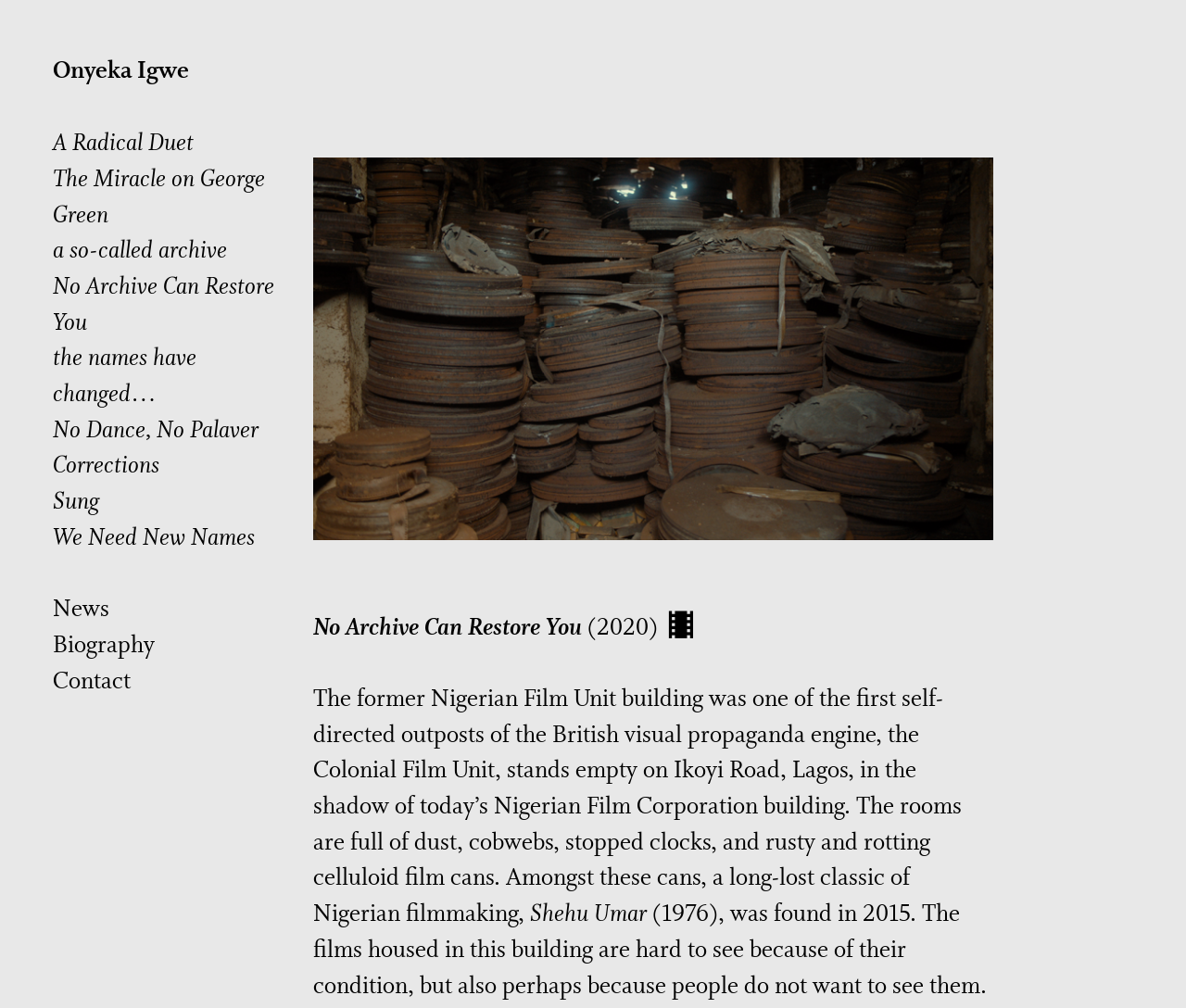Using a single word or phrase, answer the following question: 
How many images are on the webpage?

3